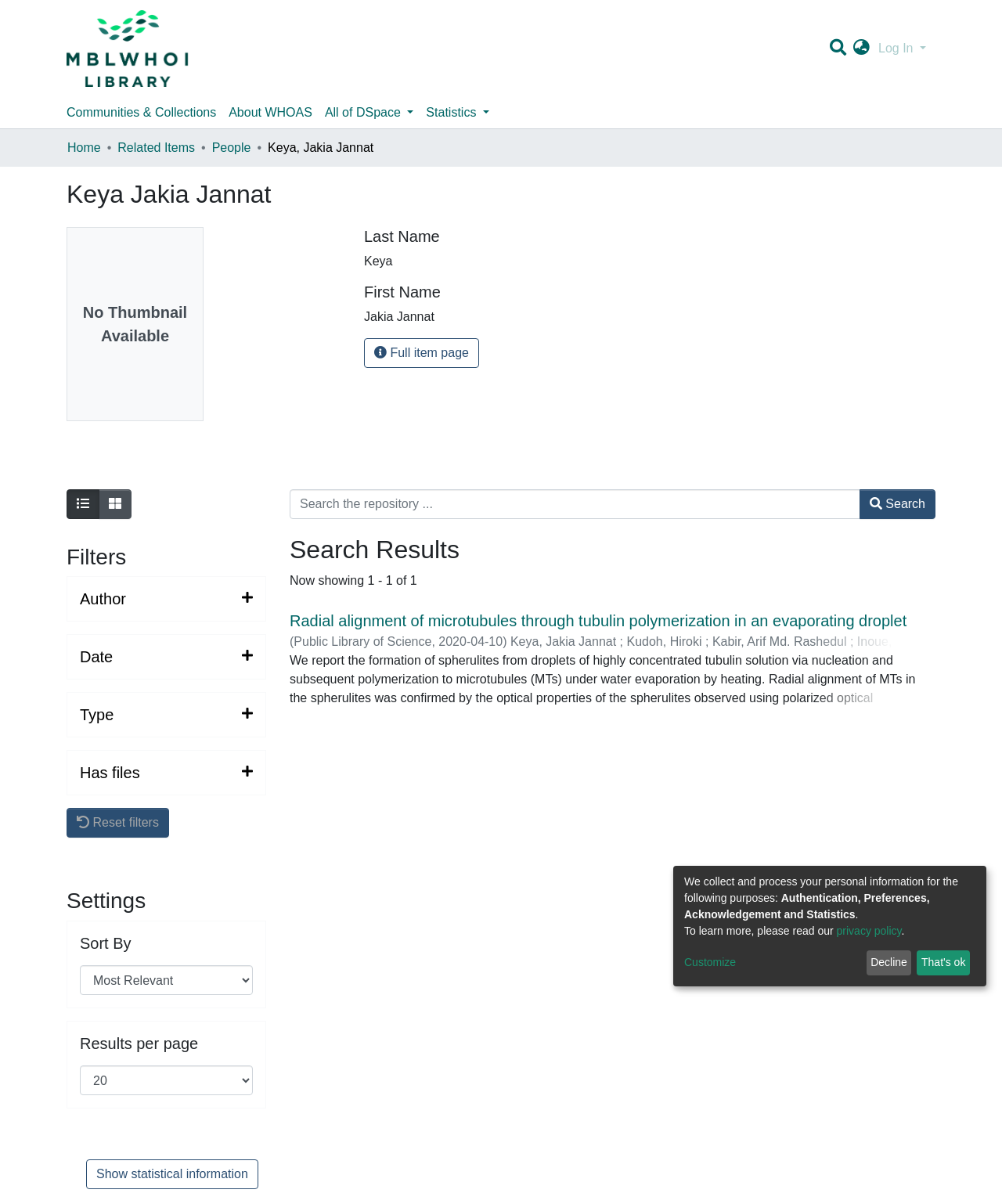Explain the contents of the webpage comprehensively.

This webpage is about a person named Keya, Jakia Jannat, and it appears to be a profile or repository page. At the top left, there is a repository logo, and next to it, a user profile bar with a search function and a language switch button. On the top right, there is a log-in button.

Below the top bar, there is a main navigation bar with links to "Communities & Collections", "About WHOAS", "All of DSpace", and "Statistics". Underneath, there is a breadcrumb navigation bar with links to "Home", "Related Items", "People", and the current page, "Keya, Jakia Jannat".

The main content area is divided into two sections. On the left, there is a section with a heading "Keya Jakia Jannat" and a "No Thumbnail Available" message. Below it, there are headings for "Last Name" and "First Name", with the corresponding values filled in. There is also a button to view the full item page.

On the right, there is a section with filters and settings. There are four expandable filter regions, each with a heading and a button to expand or collapse the filter options. The headings are "Author", "Date", "Type", and "Has files". Below the filters, there is a button to reset the filters and a heading for "Settings".

Further down, there is a search function with a text box and a search button. Below the search function, there is a heading "Search Results" and a message indicating that there is one result. The result is a link to a publication titled "Radial alignment of microtubules through tubulin polymerization in an evaporating droplet" with authors and publication information listed.

At the bottom of the page, there is a section with a heading "We collect and process your personal information for the following purposes:" and a list of purposes, including "Authentication, Preferences, Acknowledgement and Statistics".